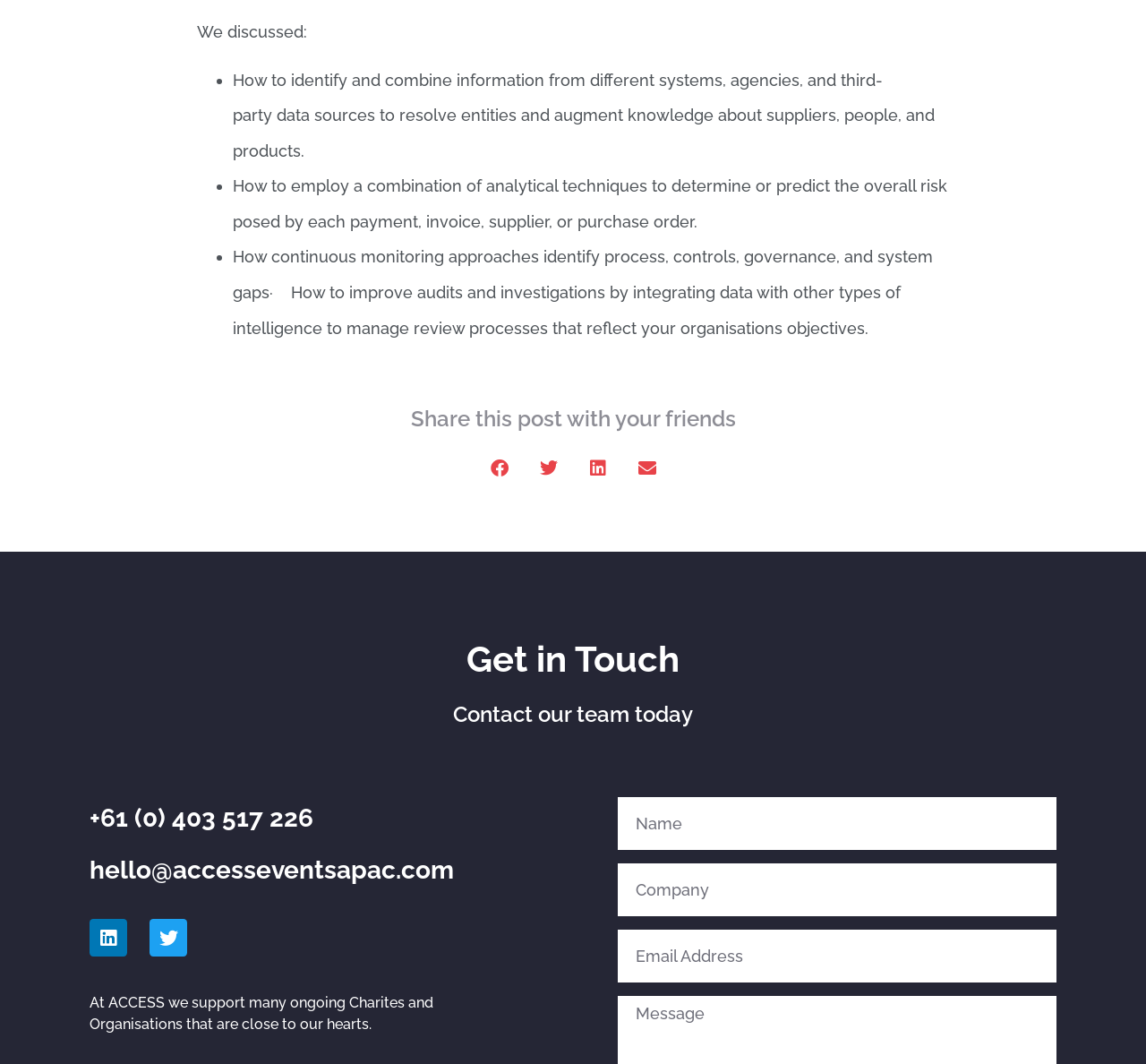Utilize the details in the image to give a detailed response to the question: What is the organization's stance on charities and organizations?

The organization, ACCESS, supports many ongoing charities and organizations that are close to their hearts, as stated in the text at the bottom of the webpage.